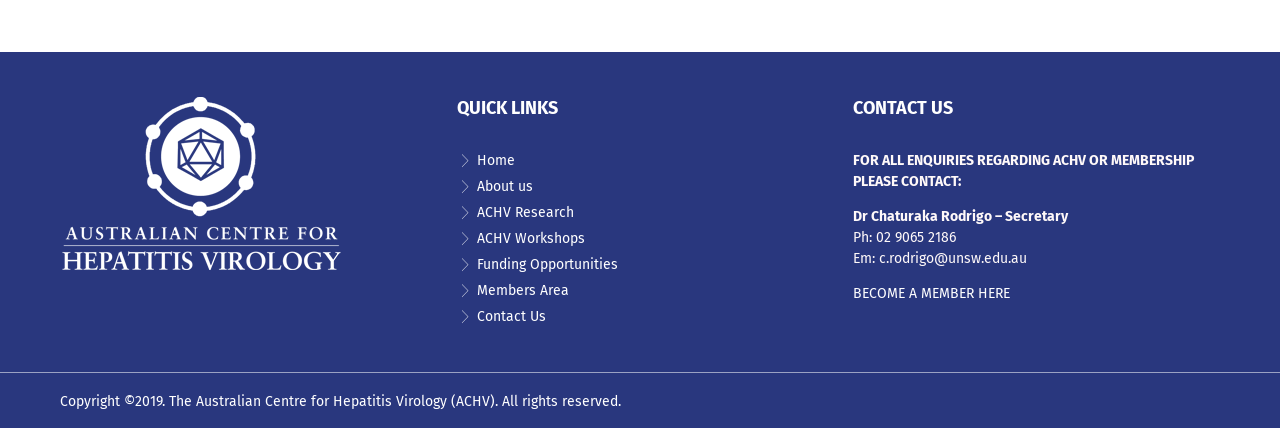What is the email address for the secretary?
Please look at the screenshot and answer in one word or a short phrase.

c.rodrigo@unsw.edu.au